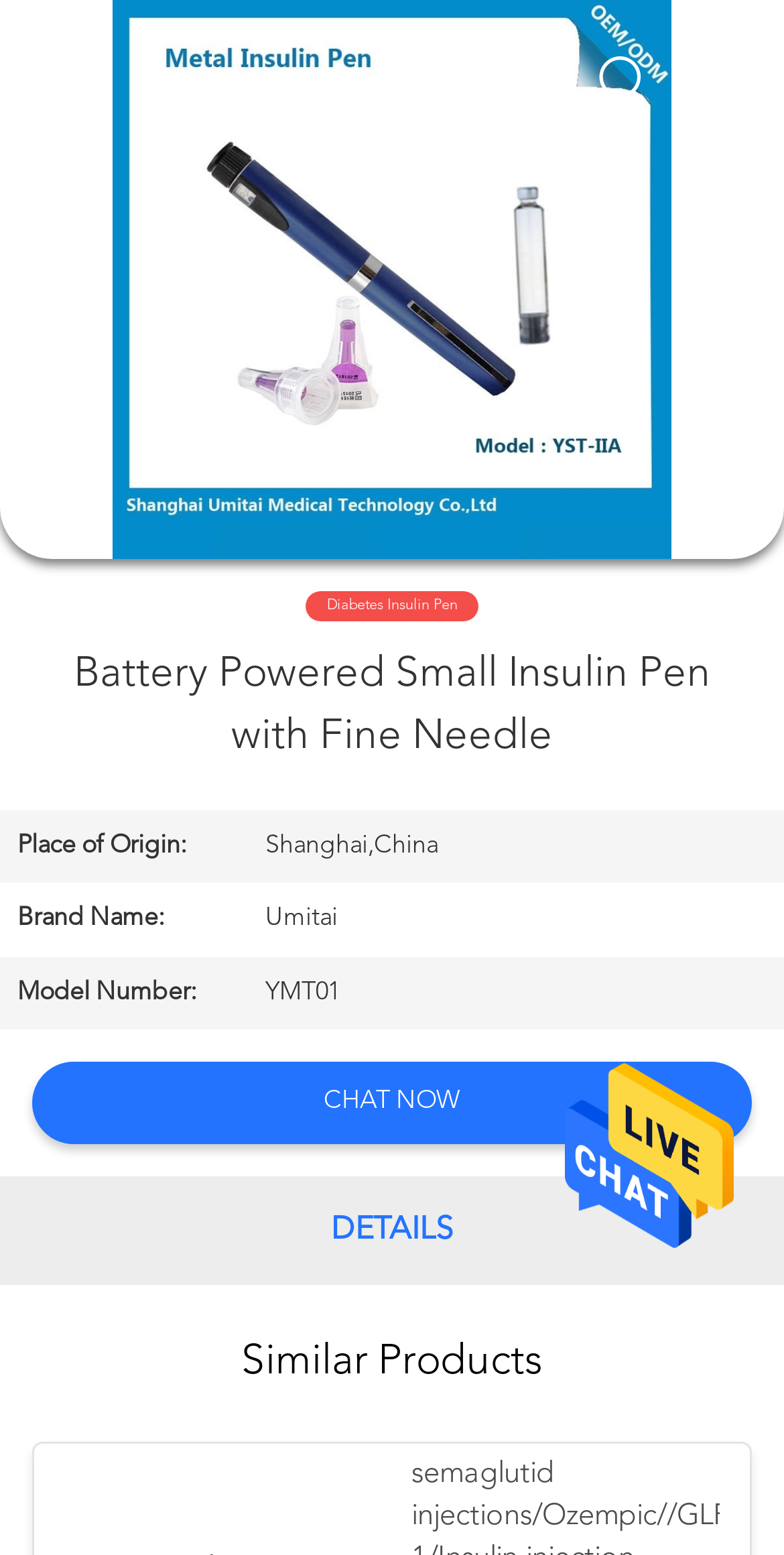Identify and provide the main heading of the webpage.

Battery Powered Small Insulin Pen with Fine Needle